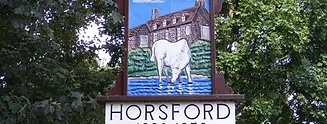Construct a detailed narrative about the image.

The image showcases the Horsford Village Sign, a distinctive and colorful representation that embodies the charm of the community. Set against a backdrop of lush greenery, the sign features a thoughtful depiction of a white horse standing in a flowing stream, with a picturesque building visible in the background. This artistic render captures the essence of Horsford, highlighting its rural beauty and connection to nature. The sign prominently displays the word "HORSFORD," inviting visitors to recognize and appreciate this quaint village situated within a peaceful, scenic landscape.